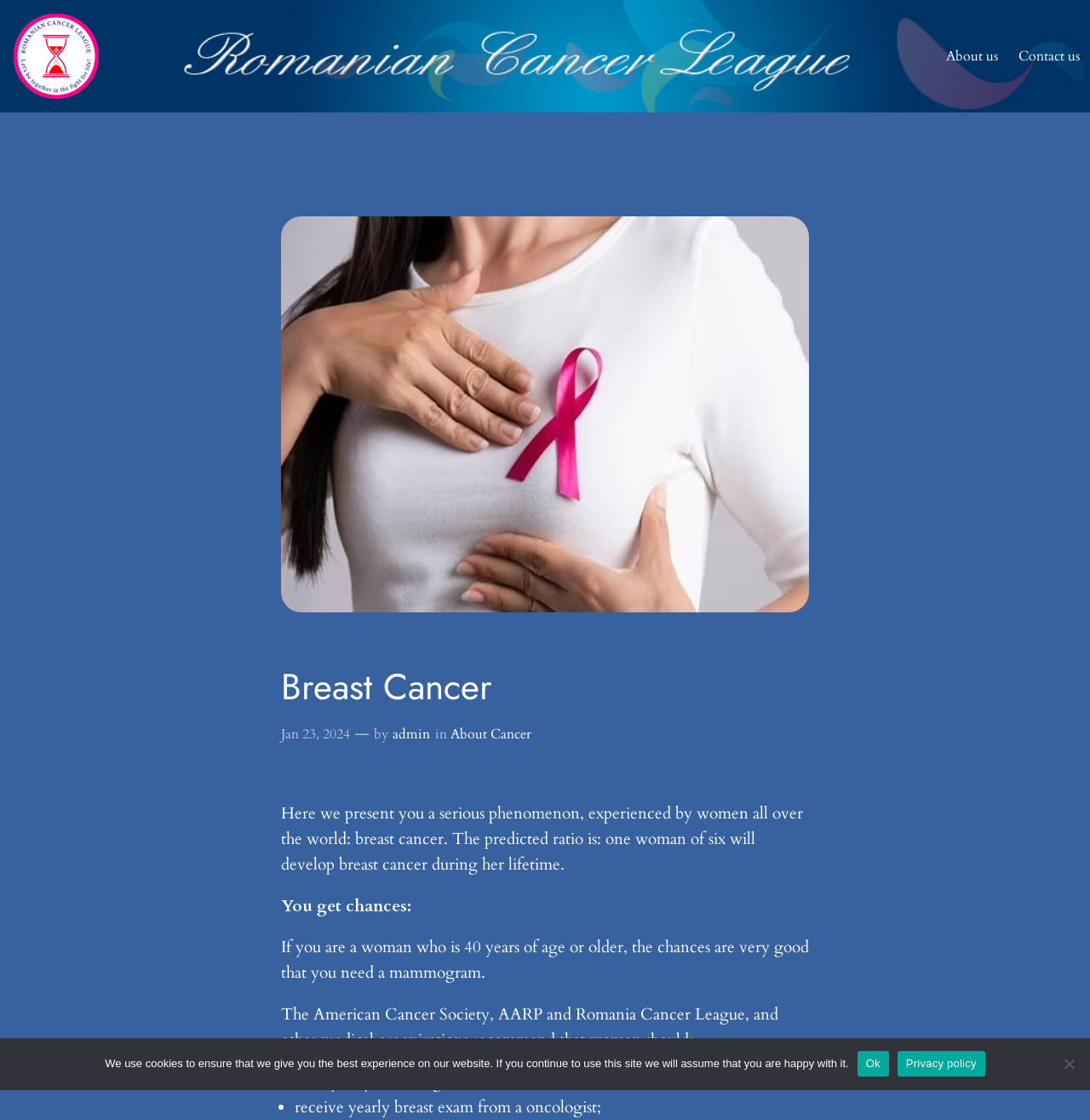Provide an in-depth caption for the contents of the webpage.

The webpage is about Breast Cancer, with a prominent heading at the top center of the page. Below the heading, there is a figure taking up most of the width of the page. 

At the top left corner, there is a link to the Romanian Cancer League, accompanied by an image of the same name. 

On the top right side, there is a navigation menu with two links: "About us" and "Contact us". 

The main content of the page starts with a brief introduction to breast cancer, followed by a time stamp and information about the author. The text explains that breast cancer is a serious phenomenon experienced by women worldwide, with a predicted ratio of one woman in six developing breast cancer during her lifetime. 

Below this introduction, there are several paragraphs of text discussing the chances of getting breast cancer, the importance of mammograms, and recommendations from medical organizations. The text is organized into a list with bullet points, outlining the steps women can take to prevent breast cancer. 

At the bottom of the page, there is a dialog box for a cookie notice, which informs users that the website uses cookies to ensure the best experience. The dialog box has an "Ok" button, a link to the privacy policy, and a "No" button.